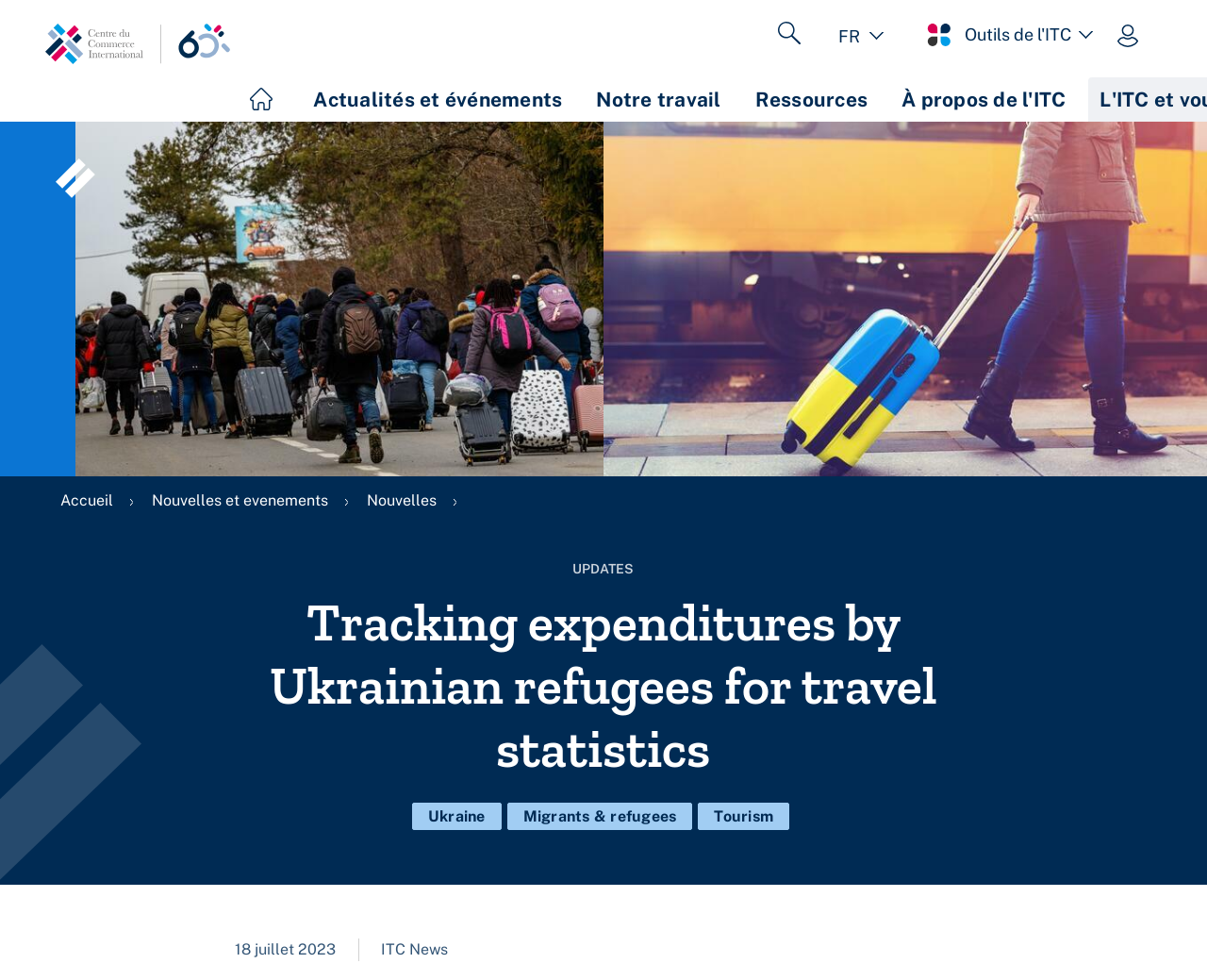Respond to the question below with a single word or phrase:
What is the main navigation menu located at?

Top right